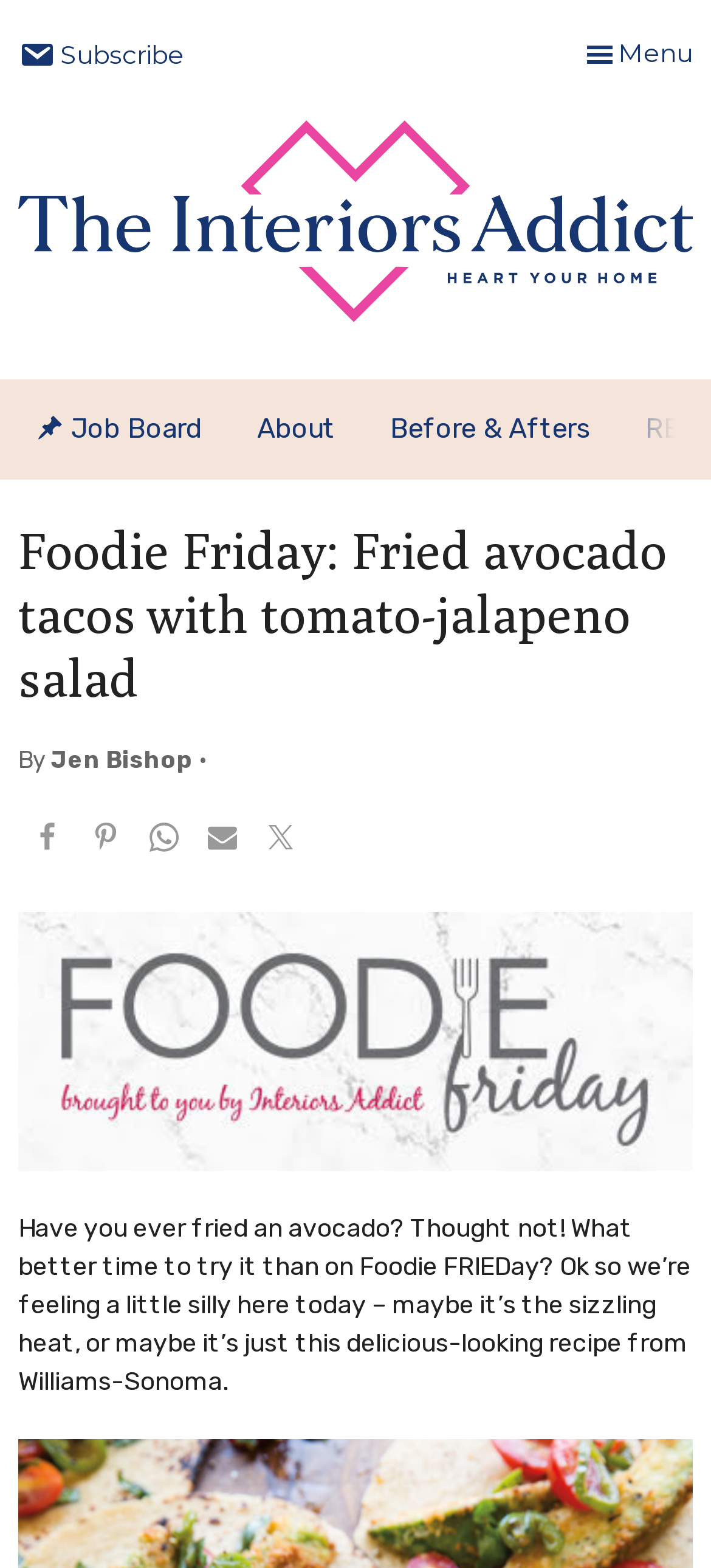Please identify the bounding box coordinates of the element I need to click to follow this instruction: "Explore Printing material".

None